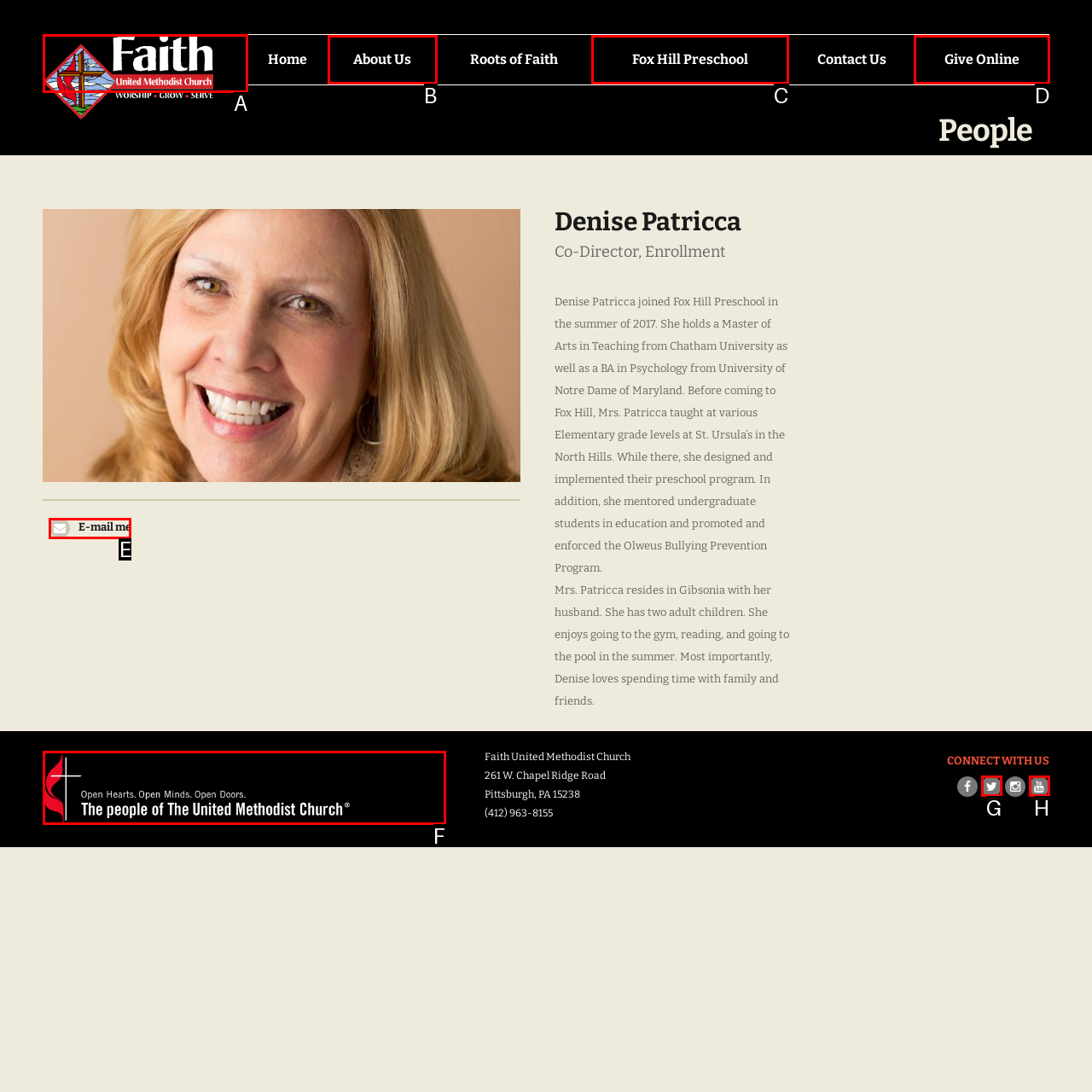Choose the option that aligns with the description: Give Online
Respond with the letter of the chosen option directly.

D